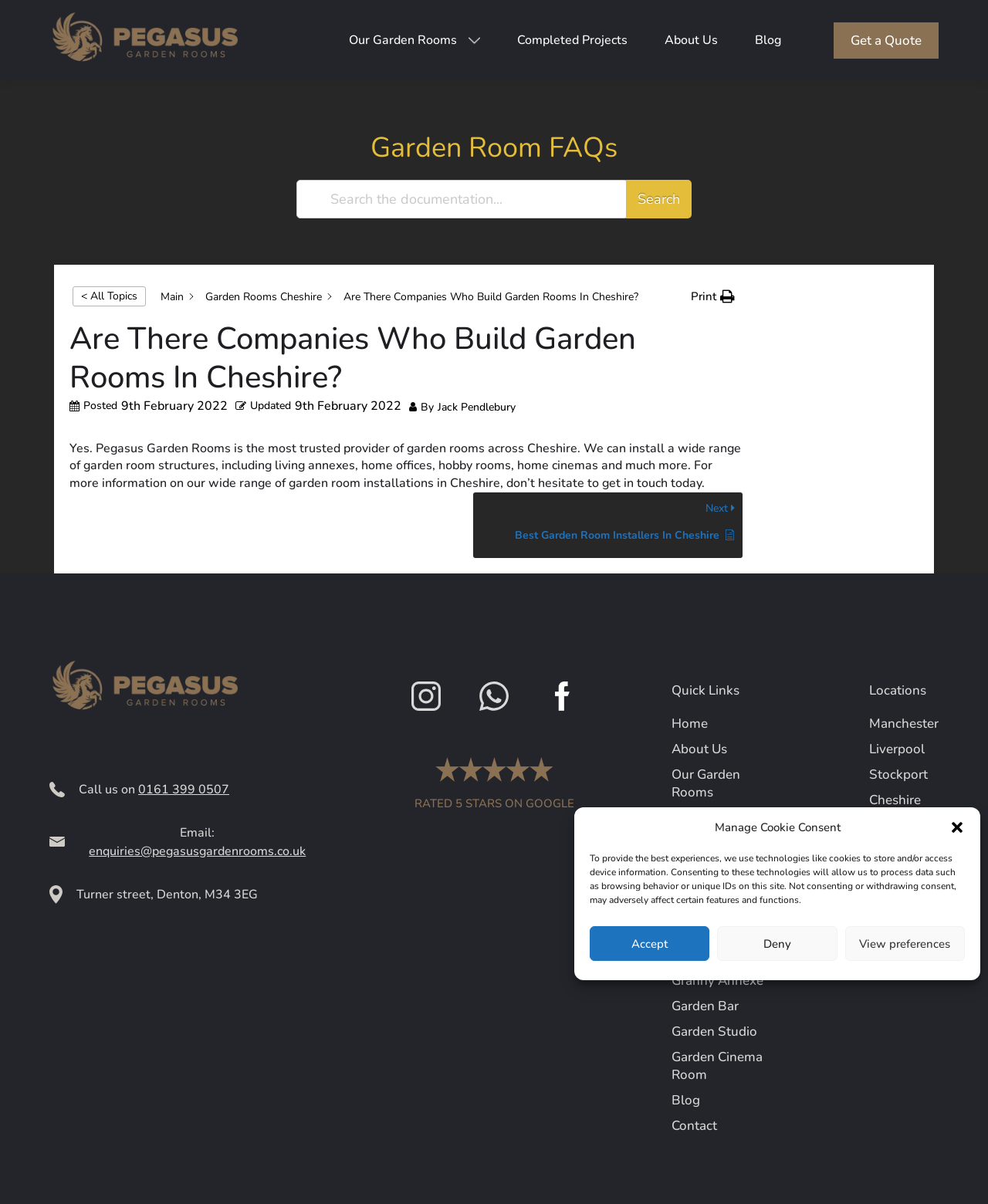Given the following UI element description: "enquiries@pegasusgardenrooms.co.uk", find the bounding box coordinates in the webpage screenshot.

[0.09, 0.7, 0.31, 0.714]